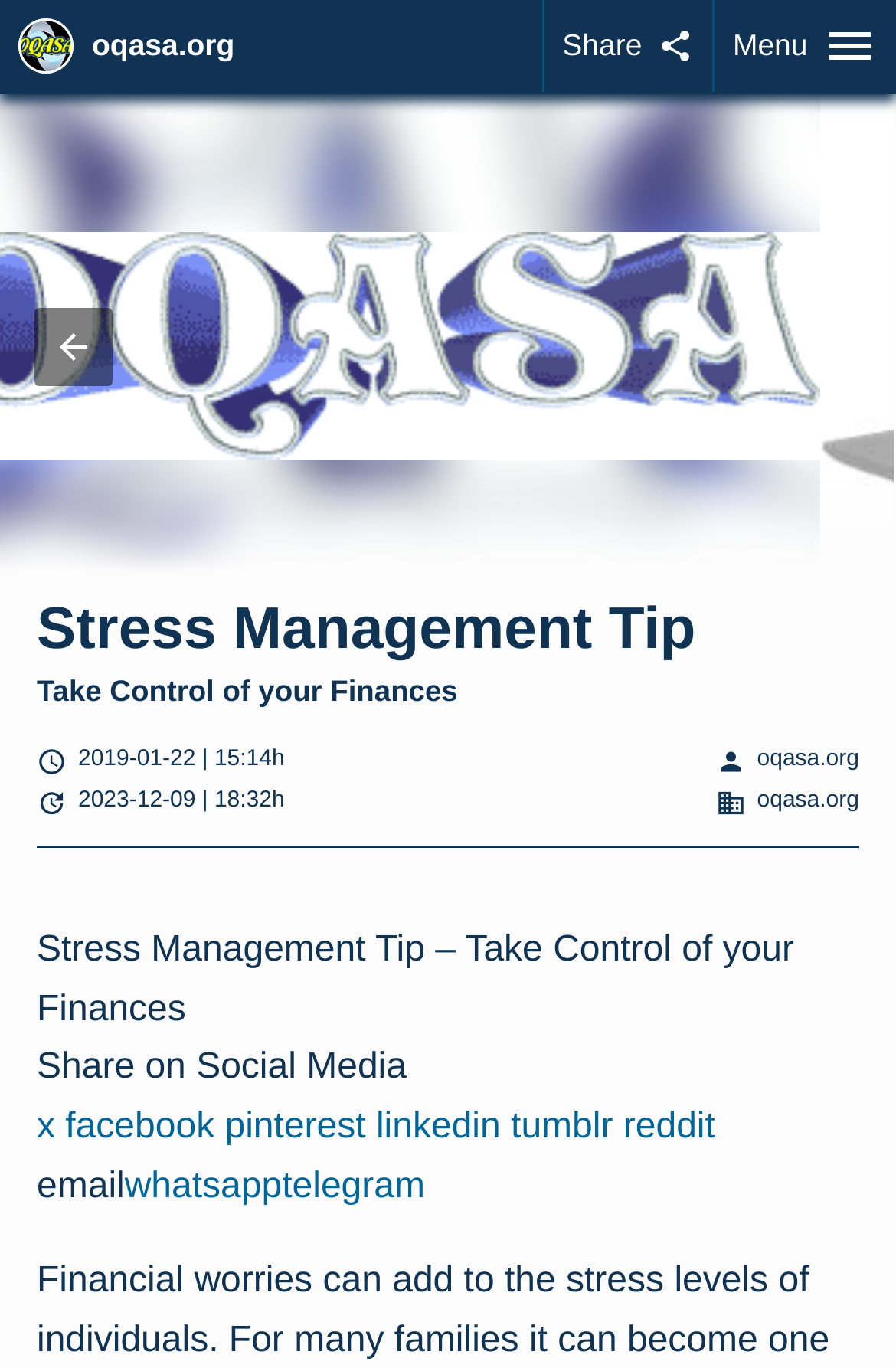Find and indicate the bounding box coordinates of the region you should select to follow the given instruction: "Leave AMP website and navigate to oqasa.org".

[0.021, 0.013, 0.082, 0.054]